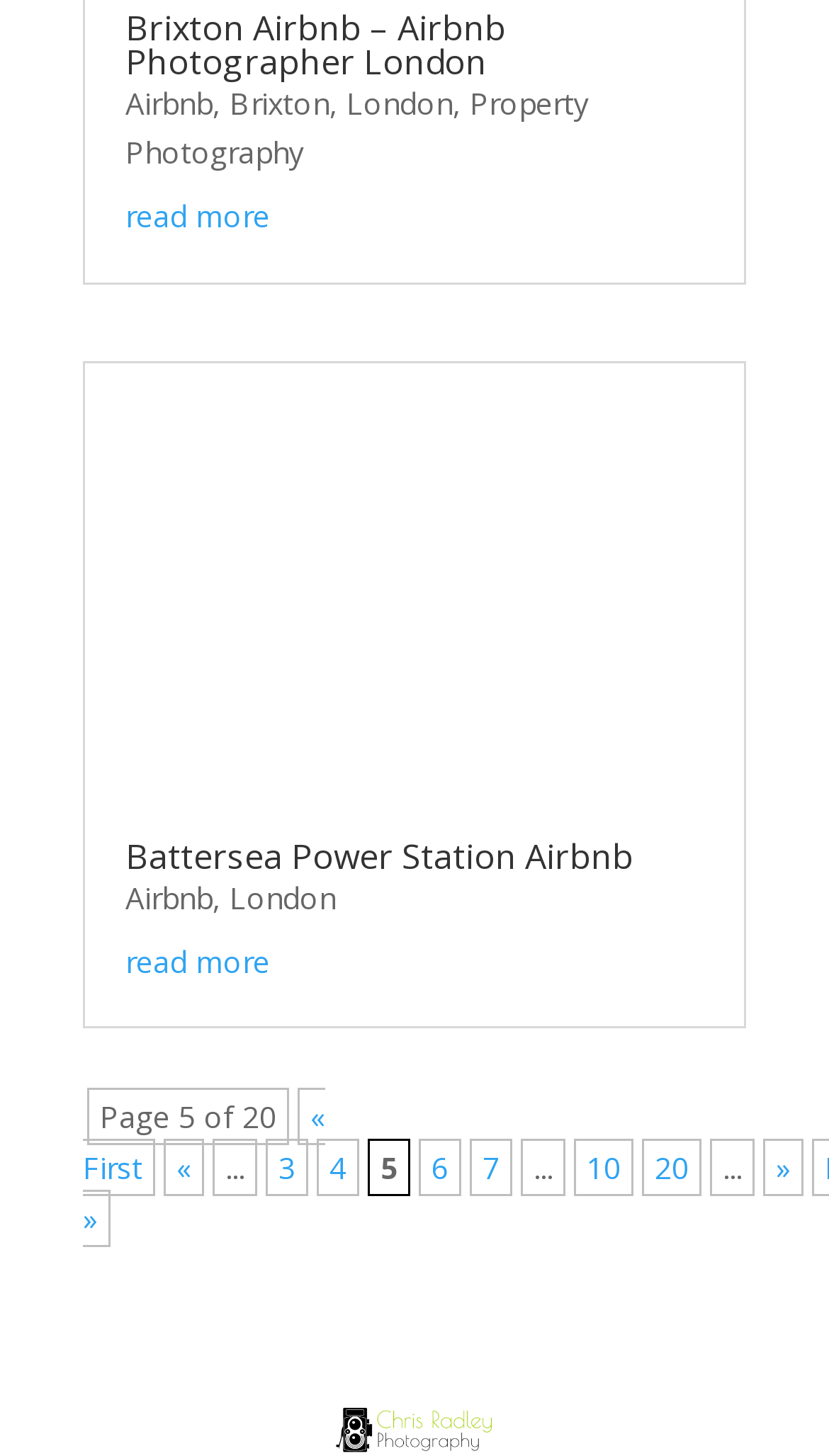Identify and provide the bounding box for the element described by: "Battersea Power Station Airbnb".

[0.151, 0.572, 0.764, 0.604]